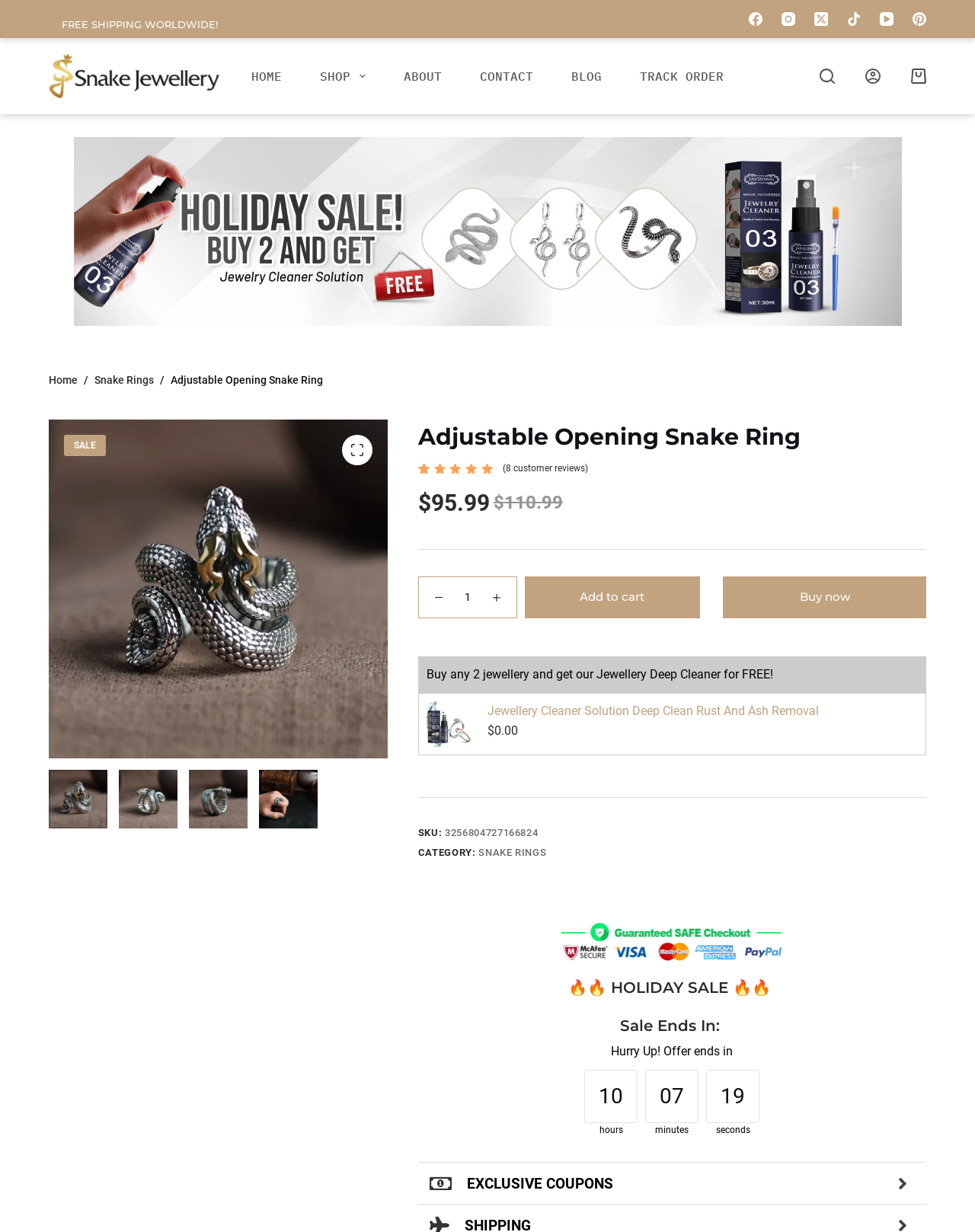Please provide a detailed answer to the question below based on the screenshot: 
What is the product category of the snake ring?

The webpage has a category section which mentions 'CATEGORY: SNAKE RINGS'.